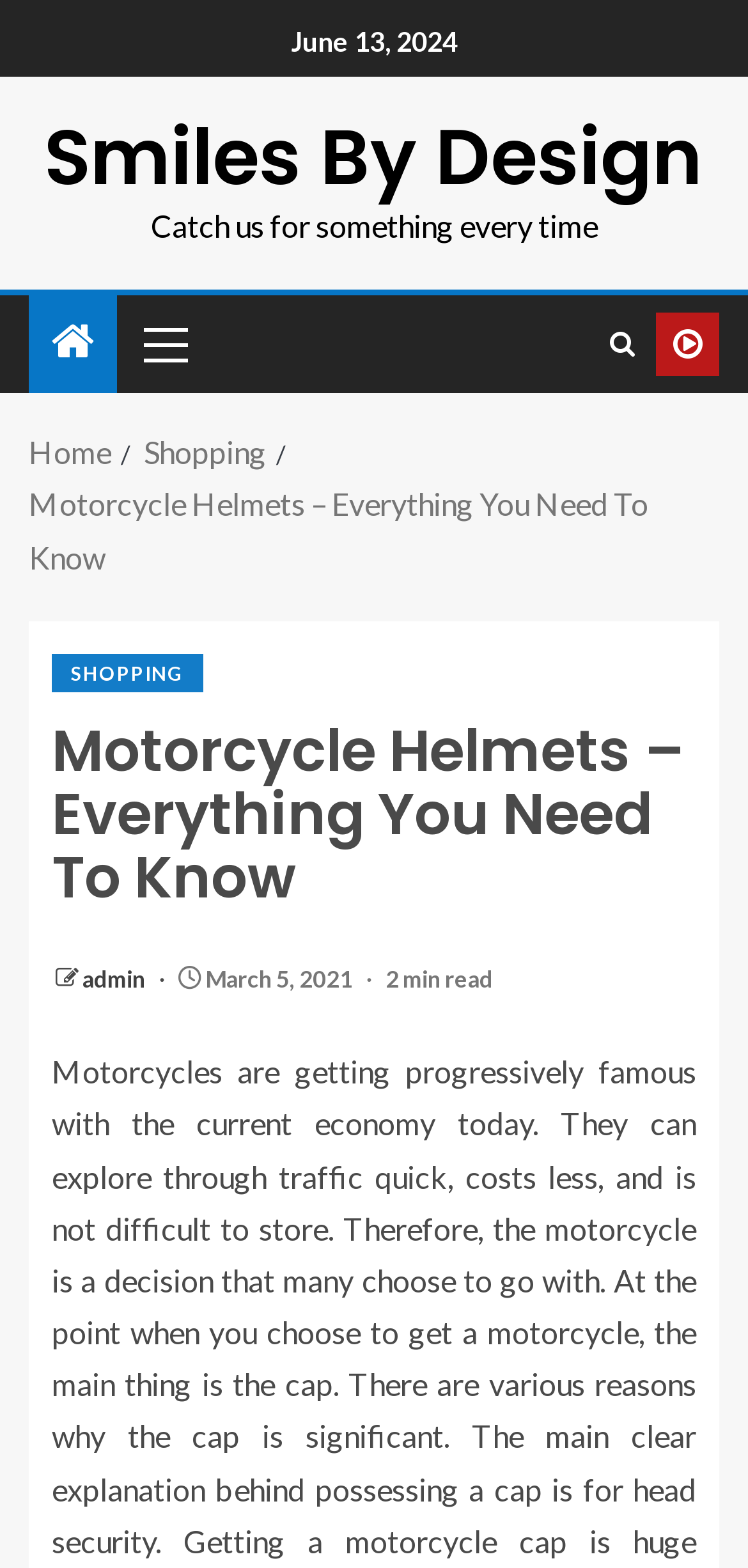Provide the bounding box coordinates of the area you need to click to execute the following instruction: "read SHOPPING".

[0.069, 0.417, 0.271, 0.441]